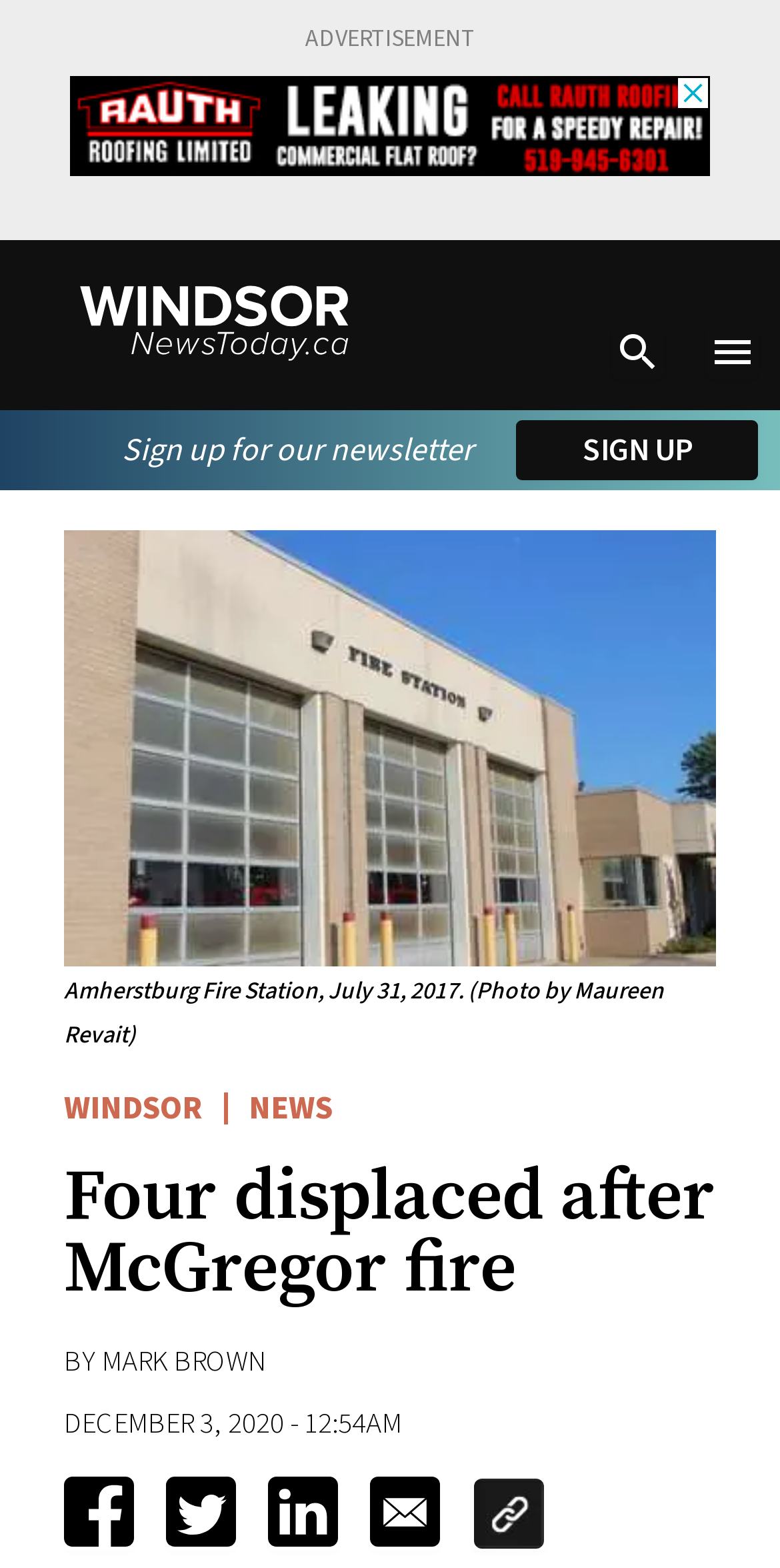Identify the bounding box of the UI component described as: "Sign up".

[0.662, 0.268, 0.973, 0.307]